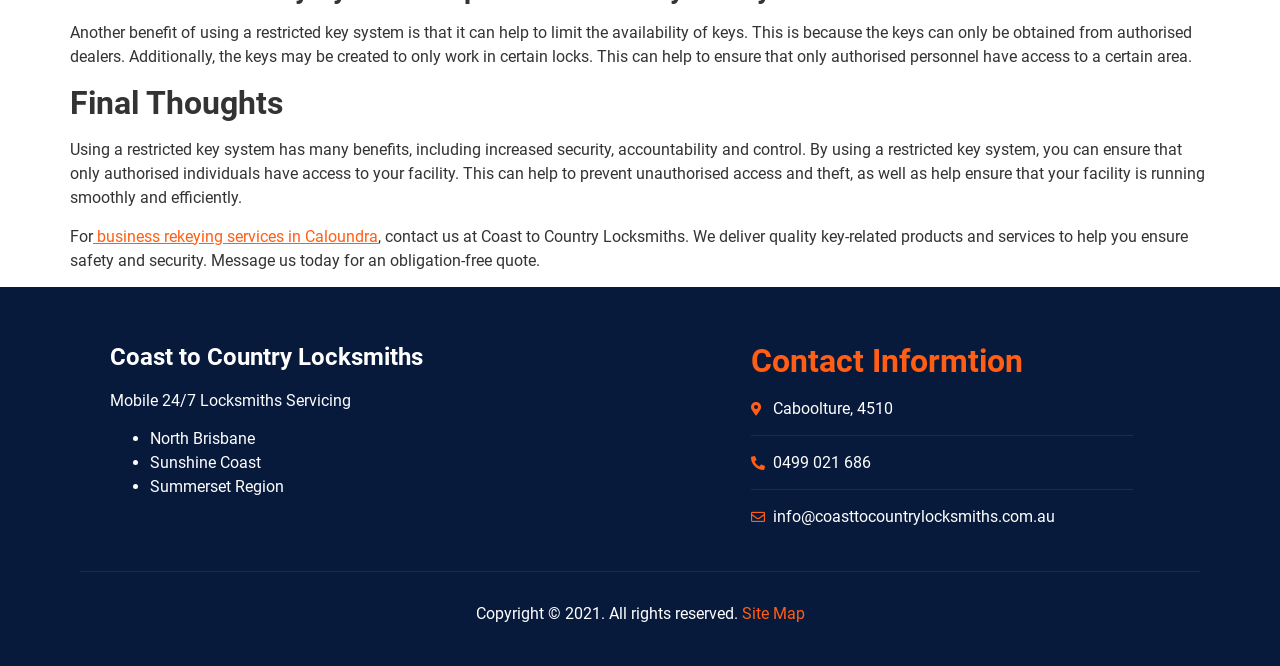Bounding box coordinates are specified in the format (top-left x, top-left y, bottom-right x, bottom-right y). All values are floating point numbers bounded between 0 and 1. Please provide the bounding box coordinate of the region this sentence describes: Site Map

[0.579, 0.907, 0.629, 0.935]